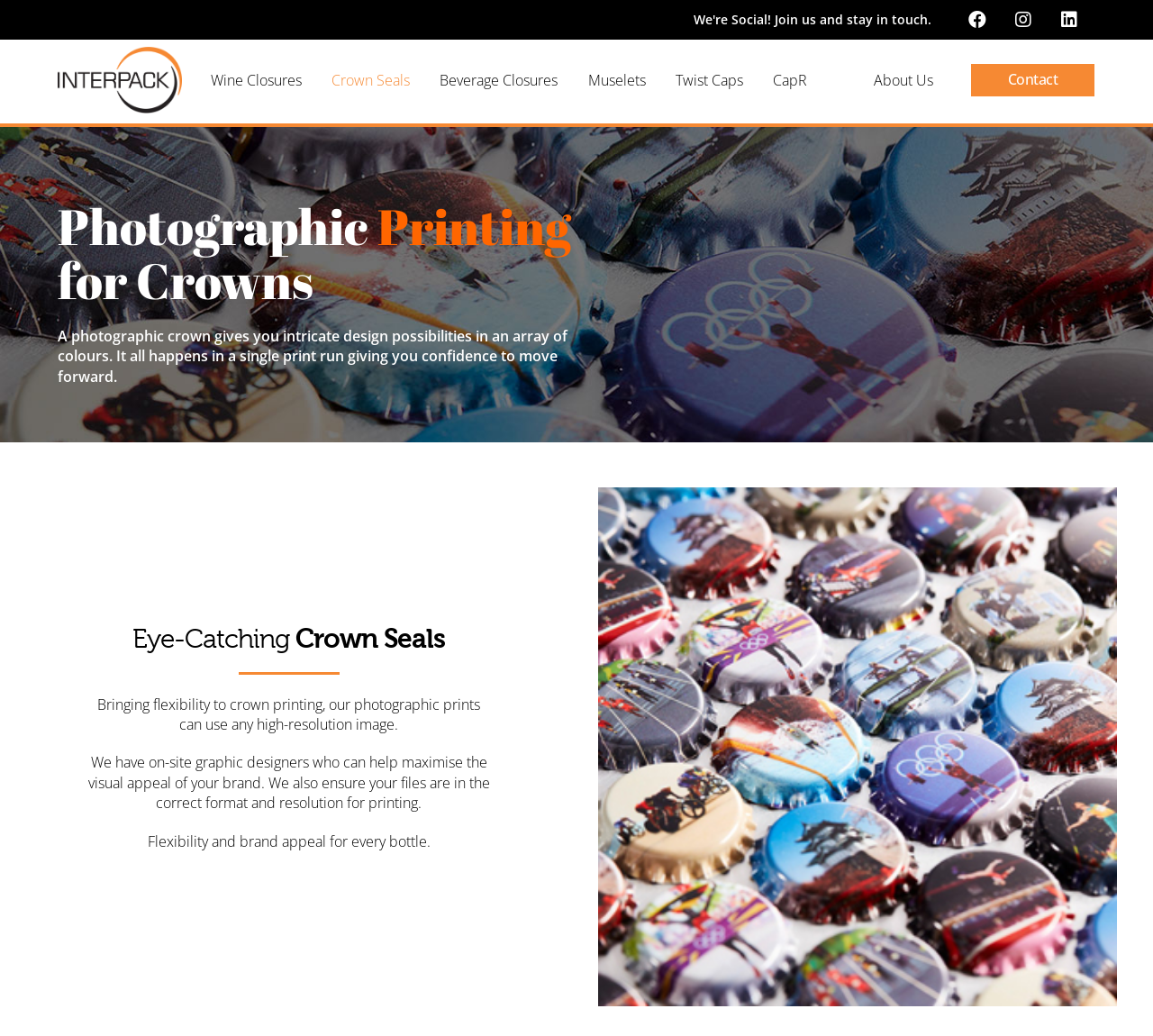Using the element description: "Crown Seals", determine the bounding box coordinates for the specified UI element. The coordinates should be four float numbers between 0 and 1, [left, top, right, bottom].

[0.263, 0.058, 0.38, 0.098]